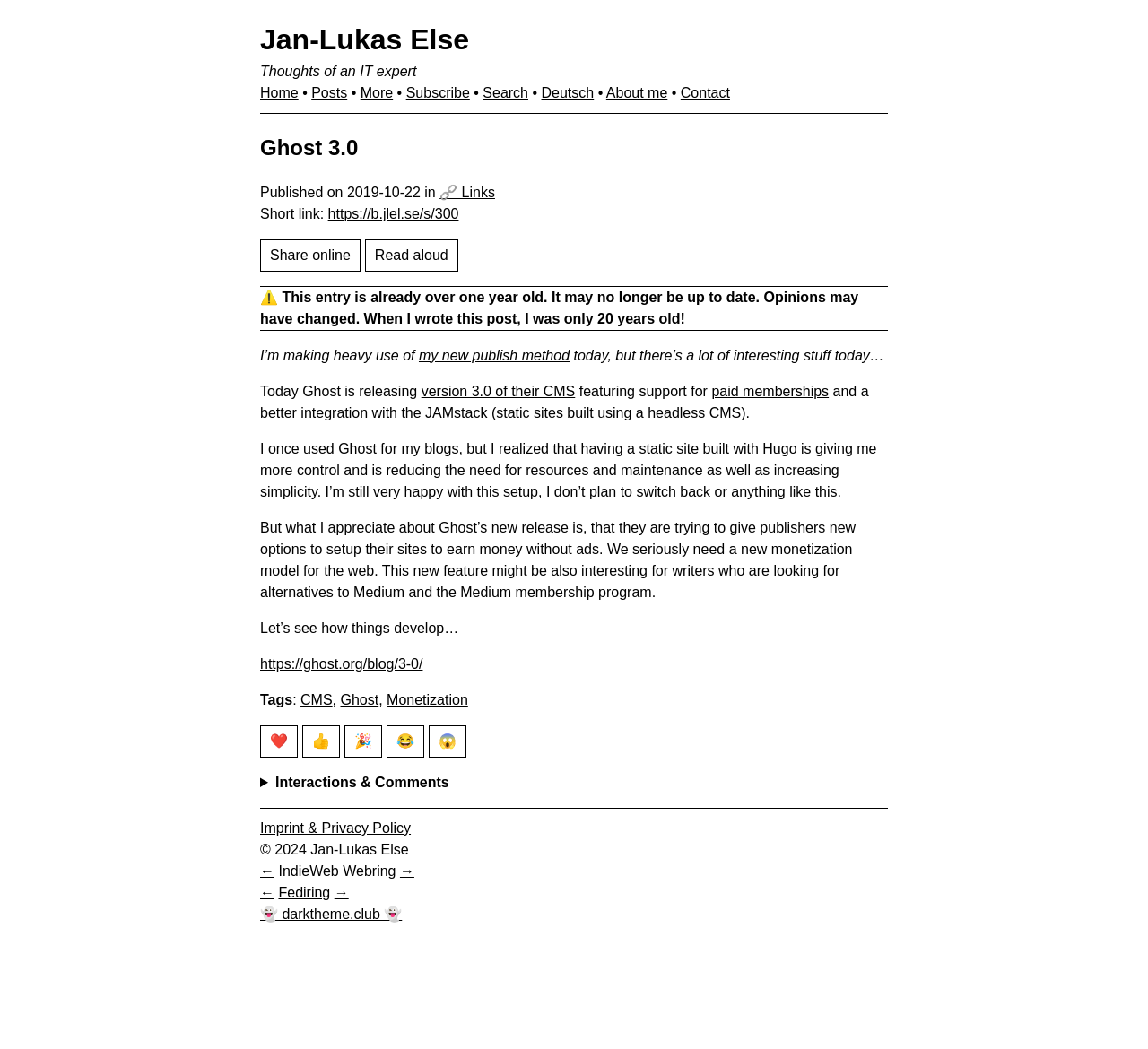From the screenshot, find the bounding box of the UI element matching this description: "Results". Supply the bounding box coordinates in the form [left, top, right, bottom], each a float between 0 and 1.

None